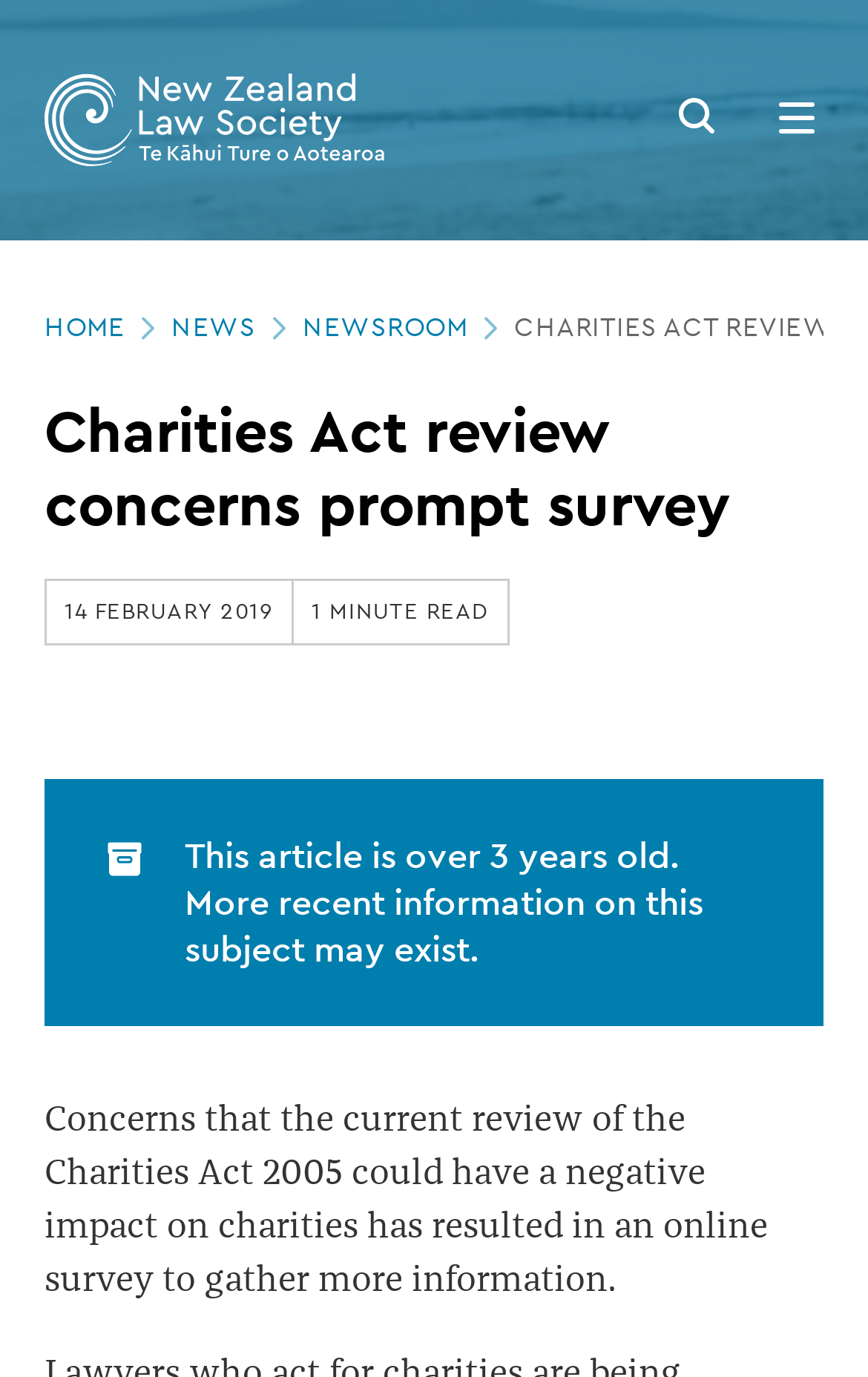Use a single word or phrase to answer the question:
What is the age of the article?

Over 3 years old